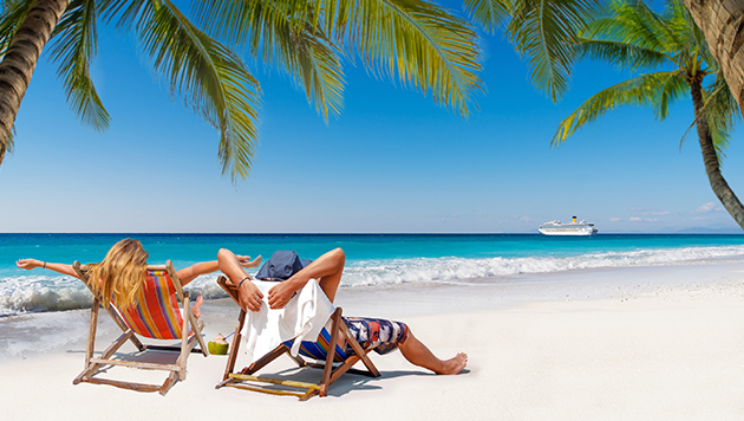Use a single word or phrase to answer the question: 
What type of trees provide shade?

Palm trees